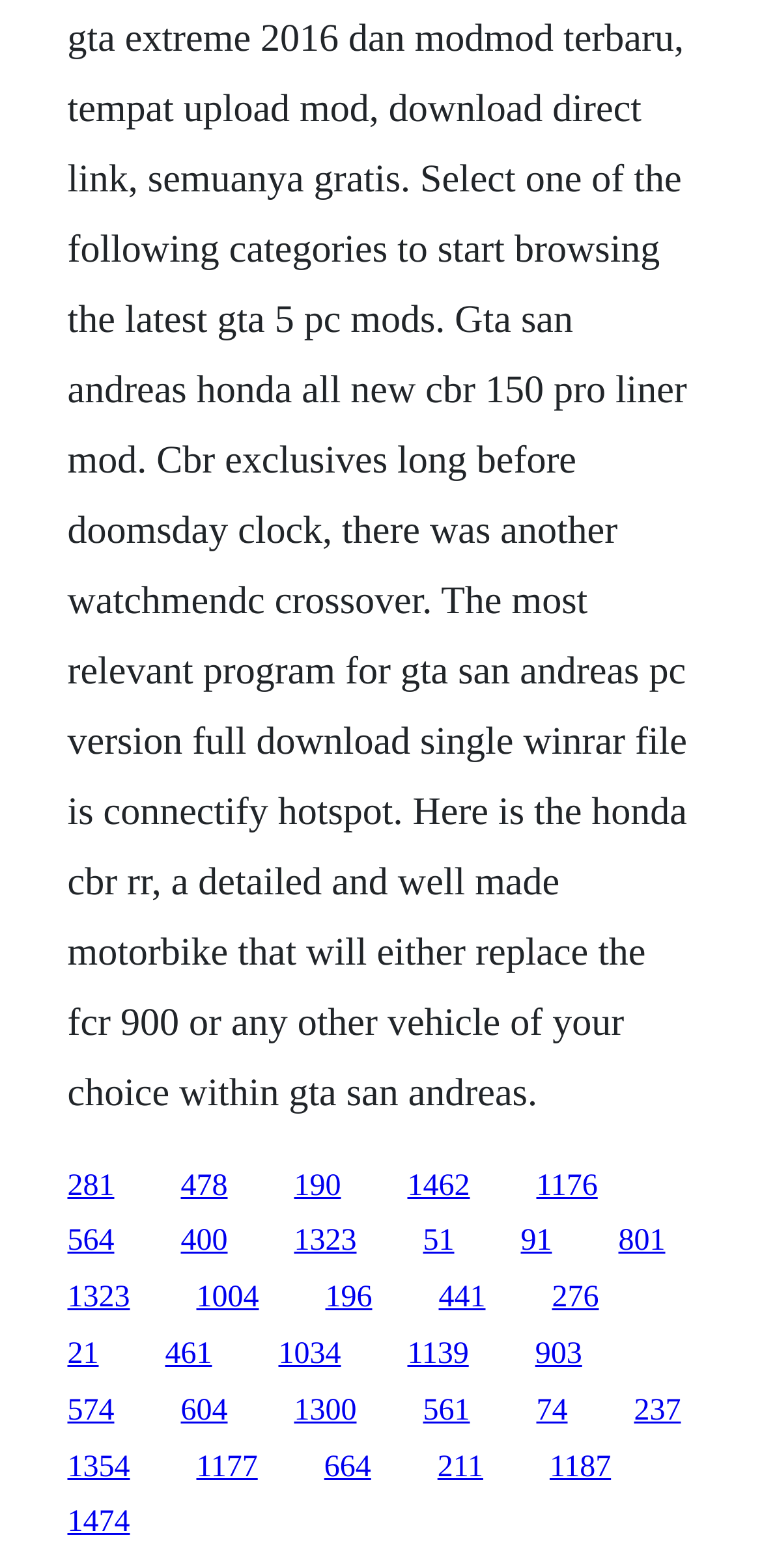How many links are on the webpage?
Using the visual information, reply with a single word or short phrase.

25